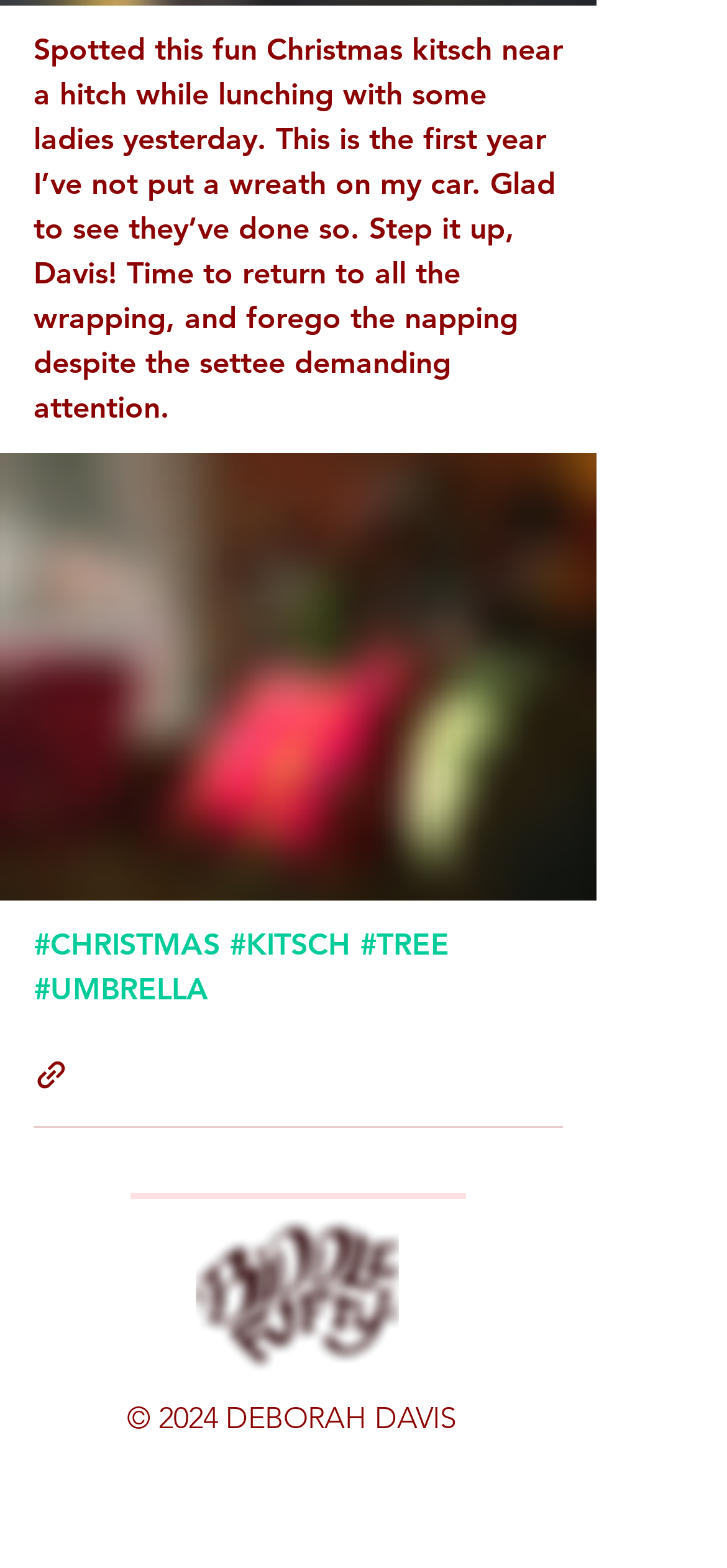Use a single word or phrase to answer the following:
What social media platforms are available for contact?

Email, Behance, Pinterest, Instagram